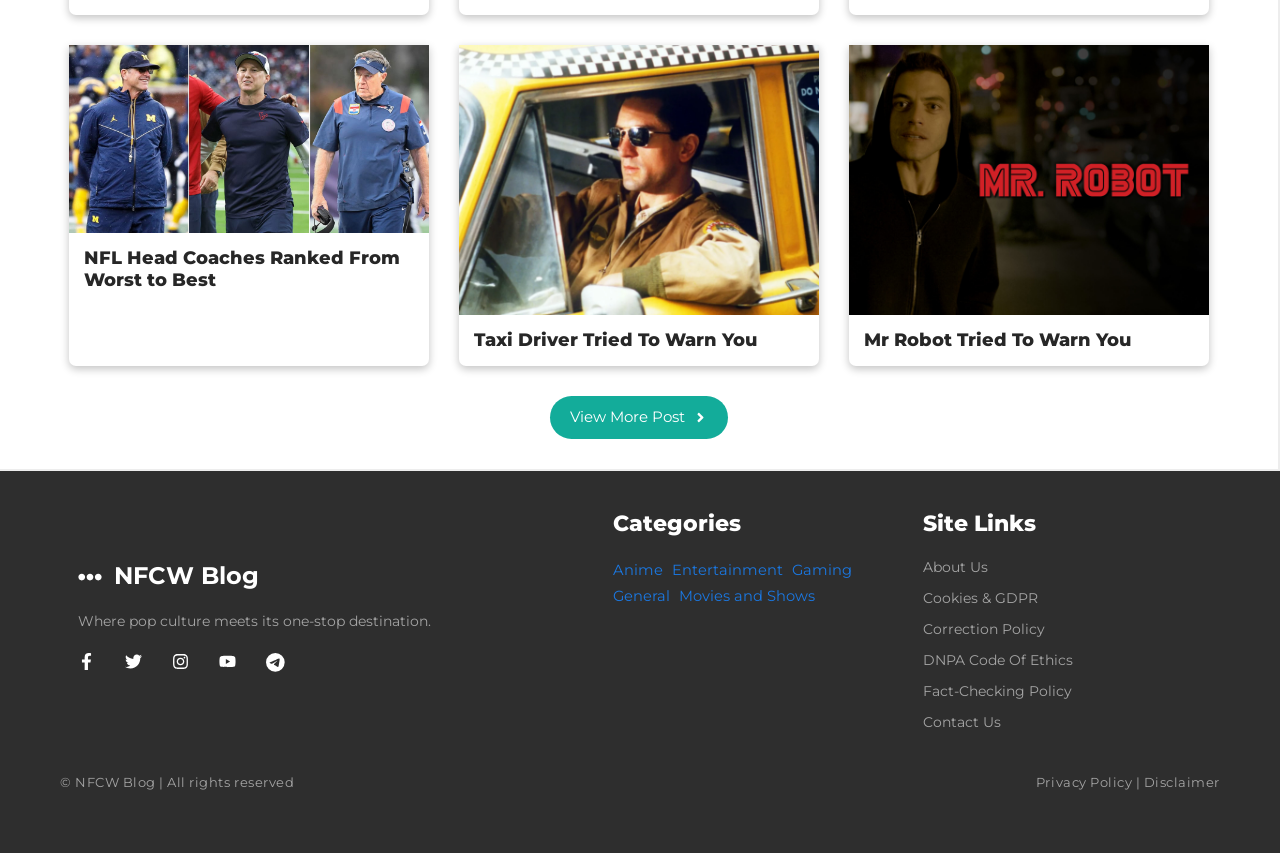Extract the bounding box of the UI element described as: "Cookies & GDPR".

[0.721, 0.691, 0.811, 0.712]